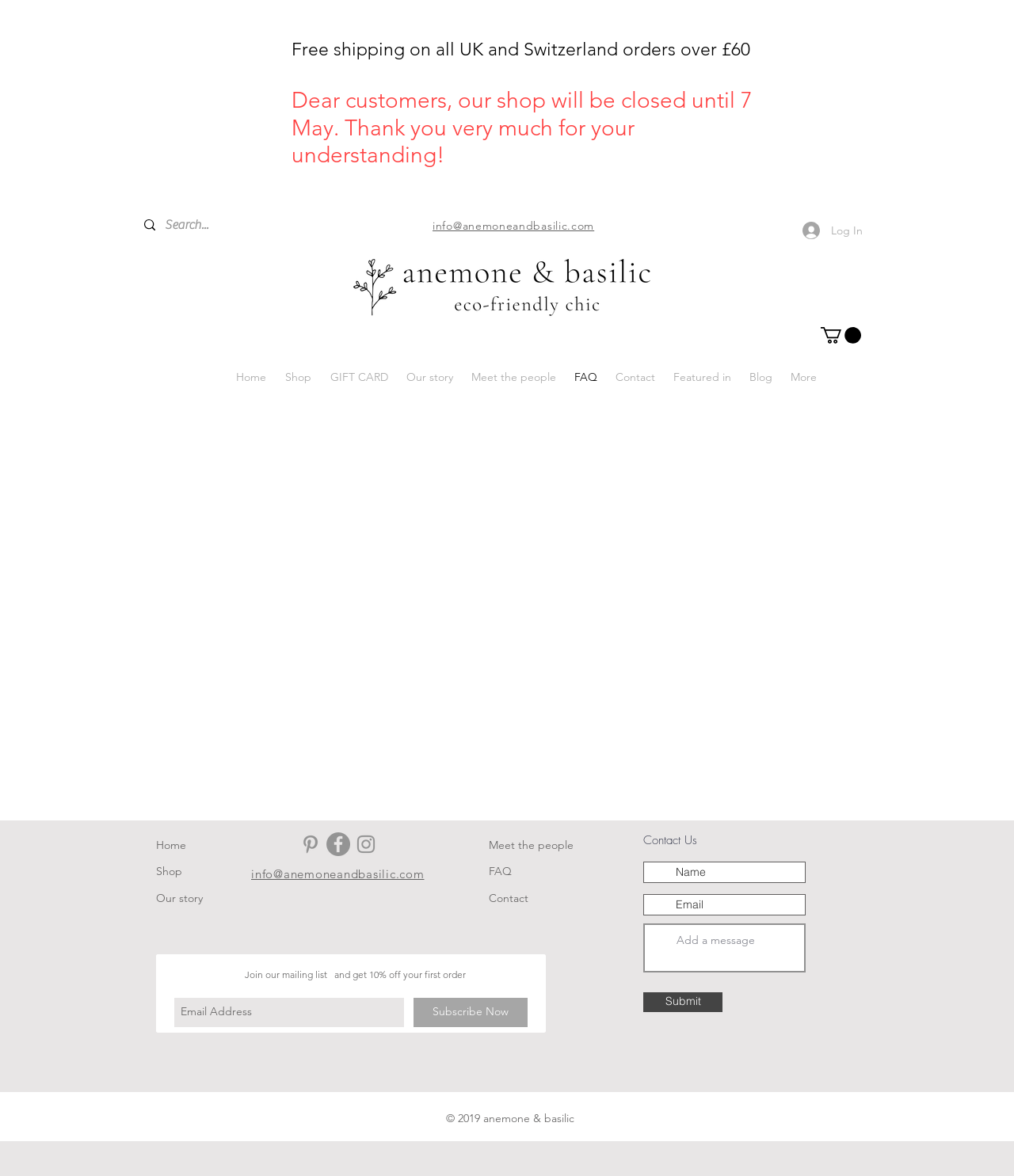Review the image closely and give a comprehensive answer to the question: What social media platforms does the website have a presence on?

The social media links are located at the bottom of the webpage, and they include links to the website's Pinterest, Facebook, and Instagram profiles, indicating that the website has a presence on these social media platforms.